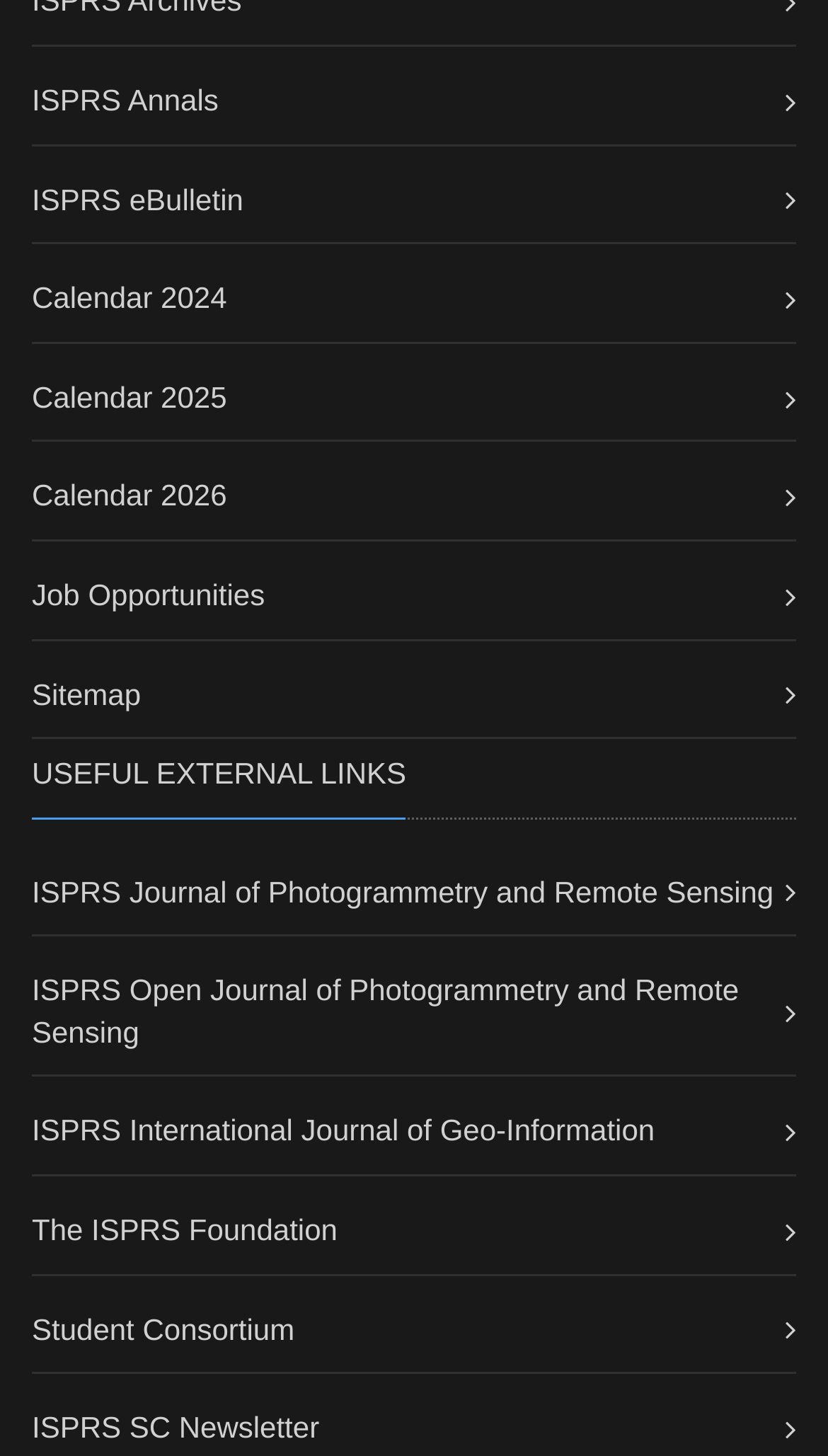Based on the image, provide a detailed and complete answer to the question: 
What is the second link under 'USEFUL EXTERNAL LINKS'?

After examining the webpage, I found that the second link under 'USEFUL EXTERNAL LINKS' is 'ISPRS Journal of Photogrammetry and Remote Sensing', which is located under the heading with the same name.